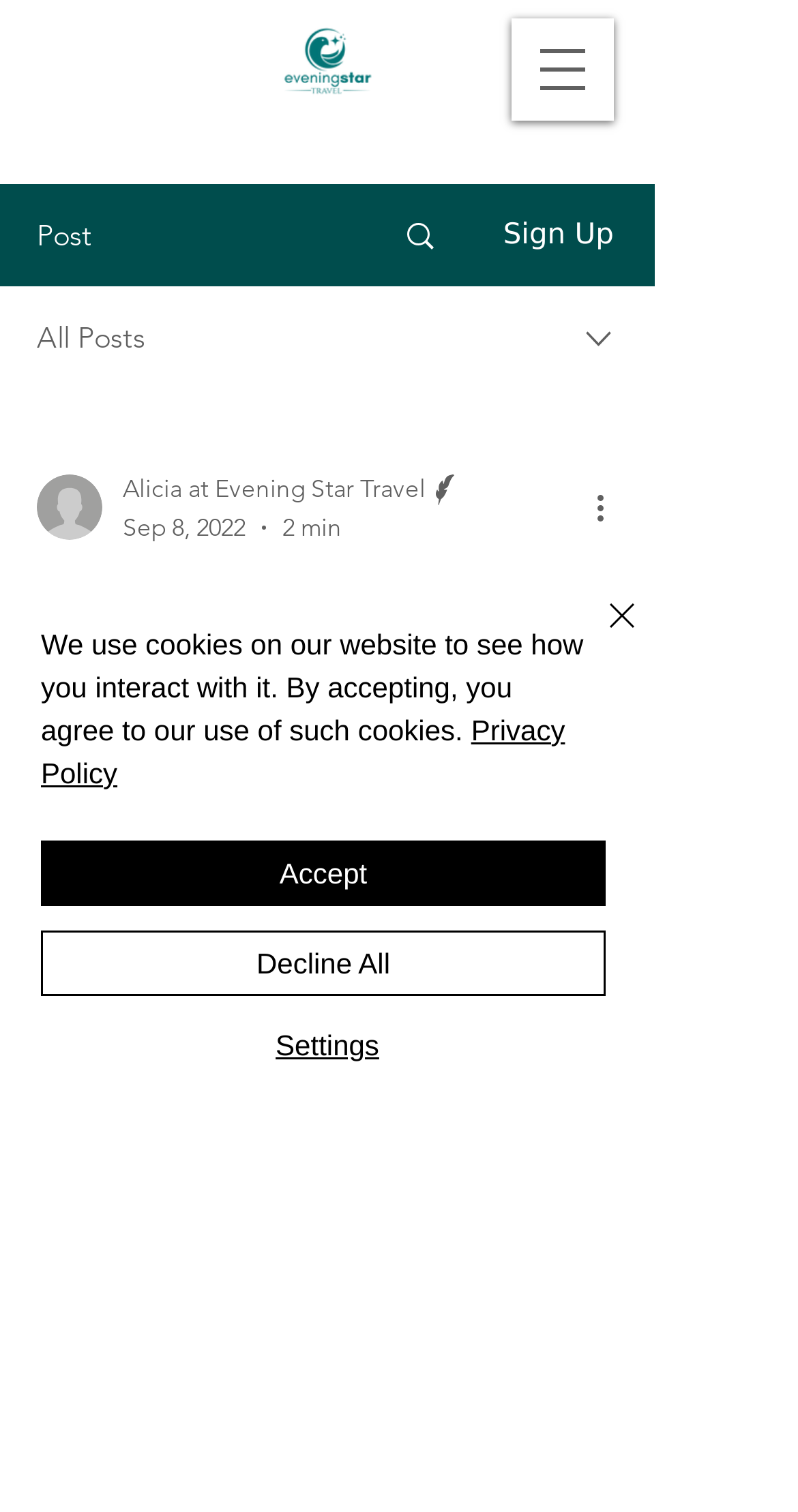Produce an extensive caption that describes everything on the webpage.

This webpage is about planning and booking custom trips to Europe, specifically focusing on Spain and Portugal. At the top left, there is a teal-colored image, and next to it, a navigation menu button. Below these elements, there are several links and buttons, including a "Post" link, a "Sign Up" button, and an "All Posts" link. 

On the top right, there is a combobox with a dropdown menu. Below this combobox, there is a section featuring the writer's picture, name, and title, along with the date and reading time of the post. 

The main content of the webpage is headed by a title, "Amazing Trip To Spain and Portugal", which is prominently displayed in the middle of the page. 

At the bottom of the page, there is a cookie policy alert that takes up most of the width. It contains a message about the website's use of cookies, along with links to the "Privacy Policy" and buttons to "Accept", "Decline All", or access "Settings". There is also a "Close" button on the top right of the alert.